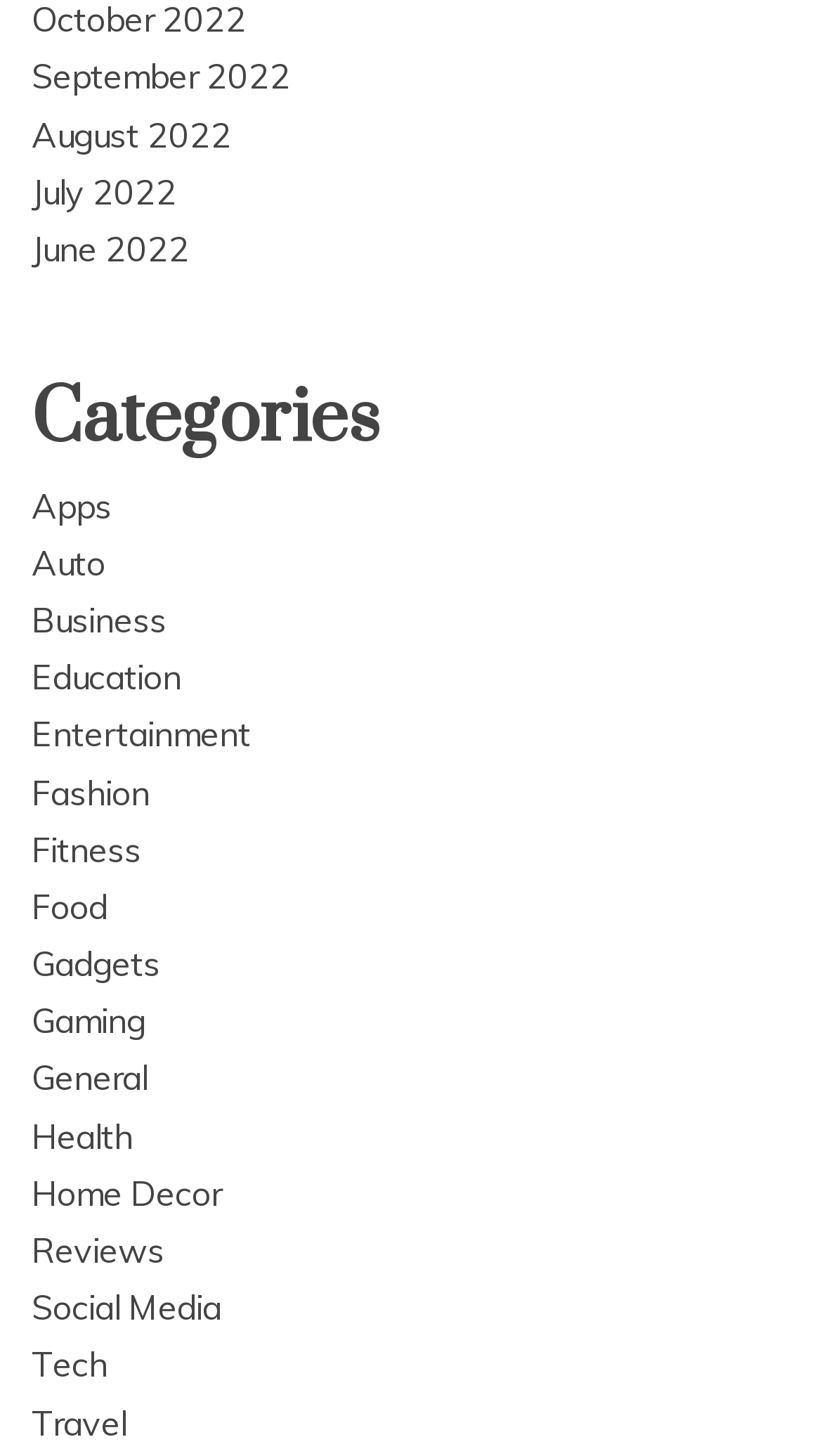Observe the image and answer the following question in detail: How many categories are listed?

I counted the number of links under the 'Categories' heading, and there are 15 links, each representing a category.